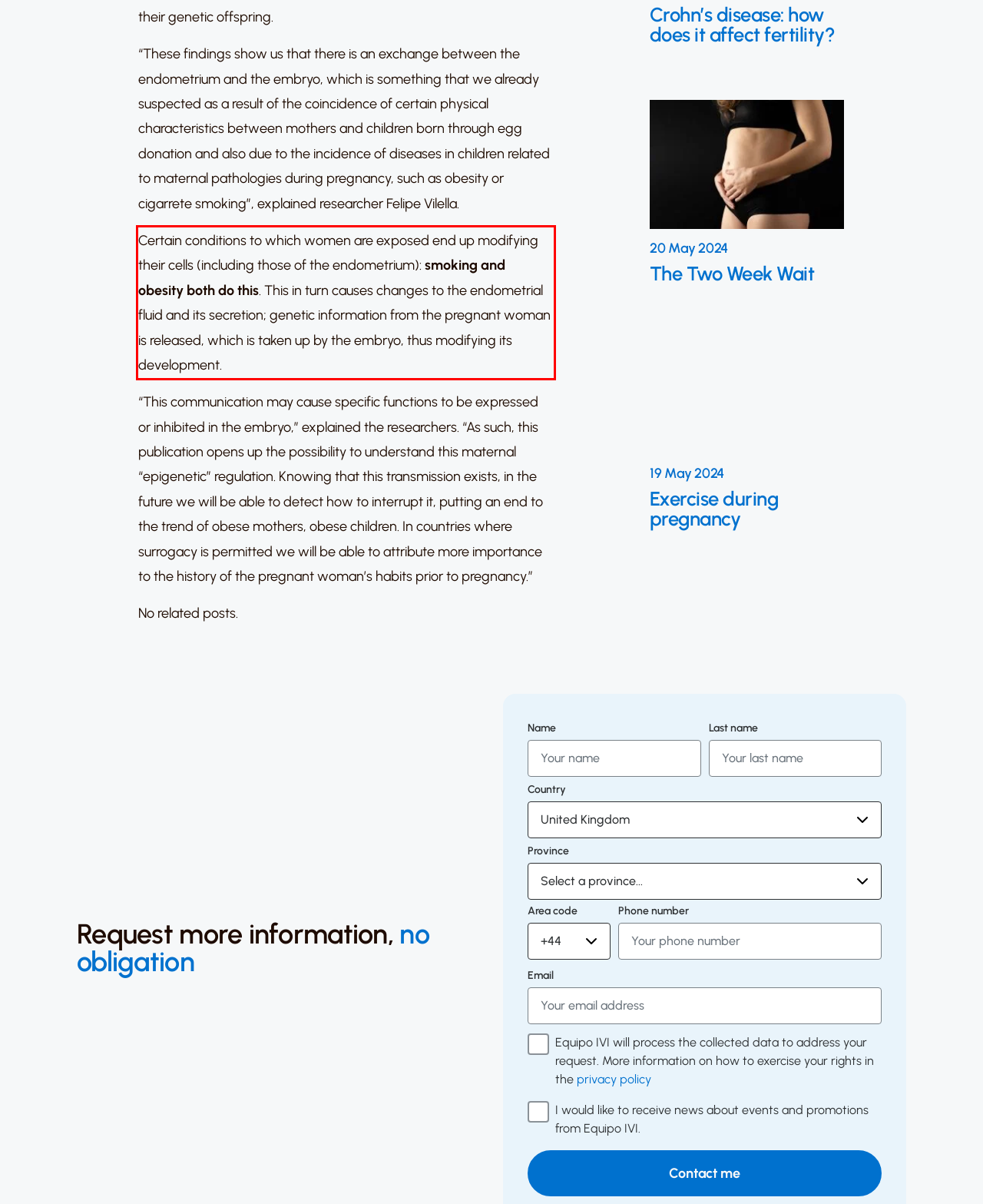Analyze the webpage screenshot and use OCR to recognize the text content in the red bounding box.

Certain conditions to which women are exposed end up modifying their cells (including those of the endometrium): smoking and obesity both do this. This in turn causes changes to the endometrial fluid and its secretion; genetic information from the pregnant woman is released, which is taken up by the embryo, thus modifying its development.